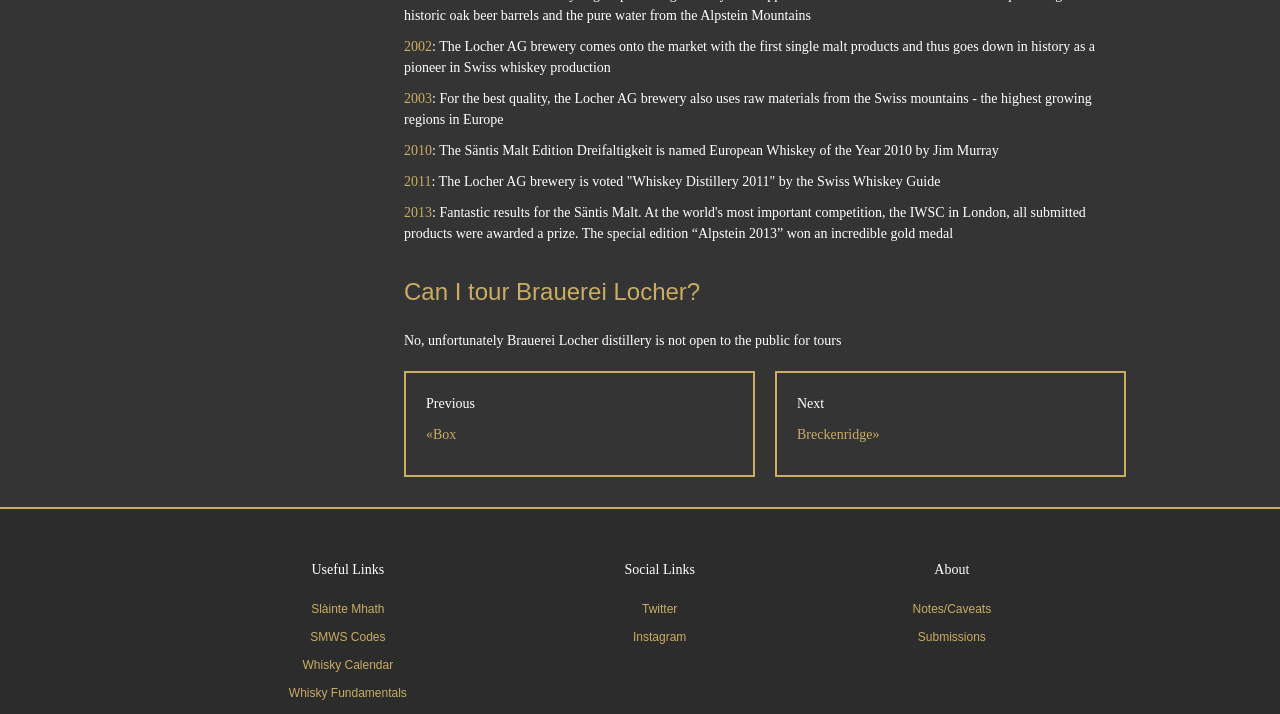Based on the element description Submissions, identify the bounding box of the UI element in the given webpage screenshot. The coordinates should be in the format (top-left x, top-left y, bottom-right x, bottom-right y) and must be between 0 and 1.

[0.717, 0.88, 0.77, 0.905]